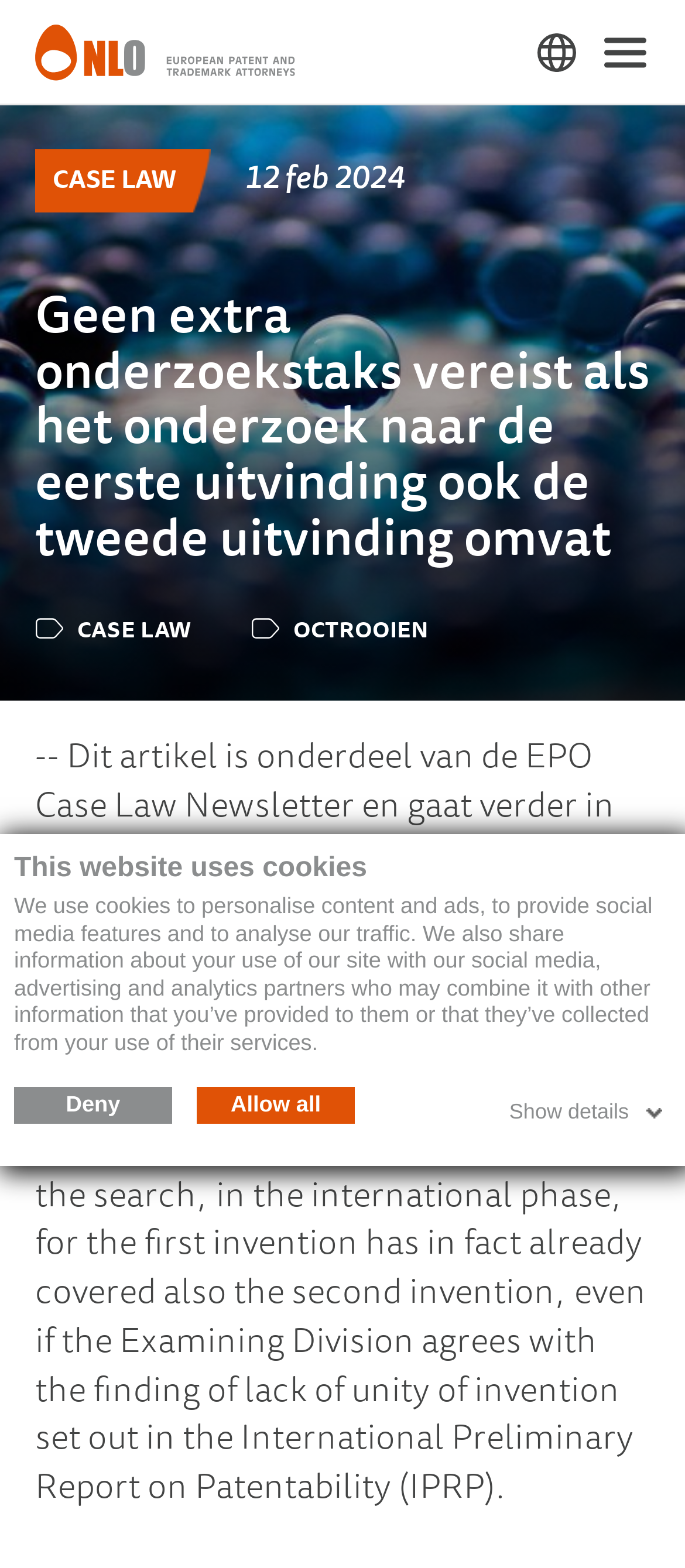Give a one-word or one-phrase response to the question: 
What is the language of the webpage?

Dutch and English